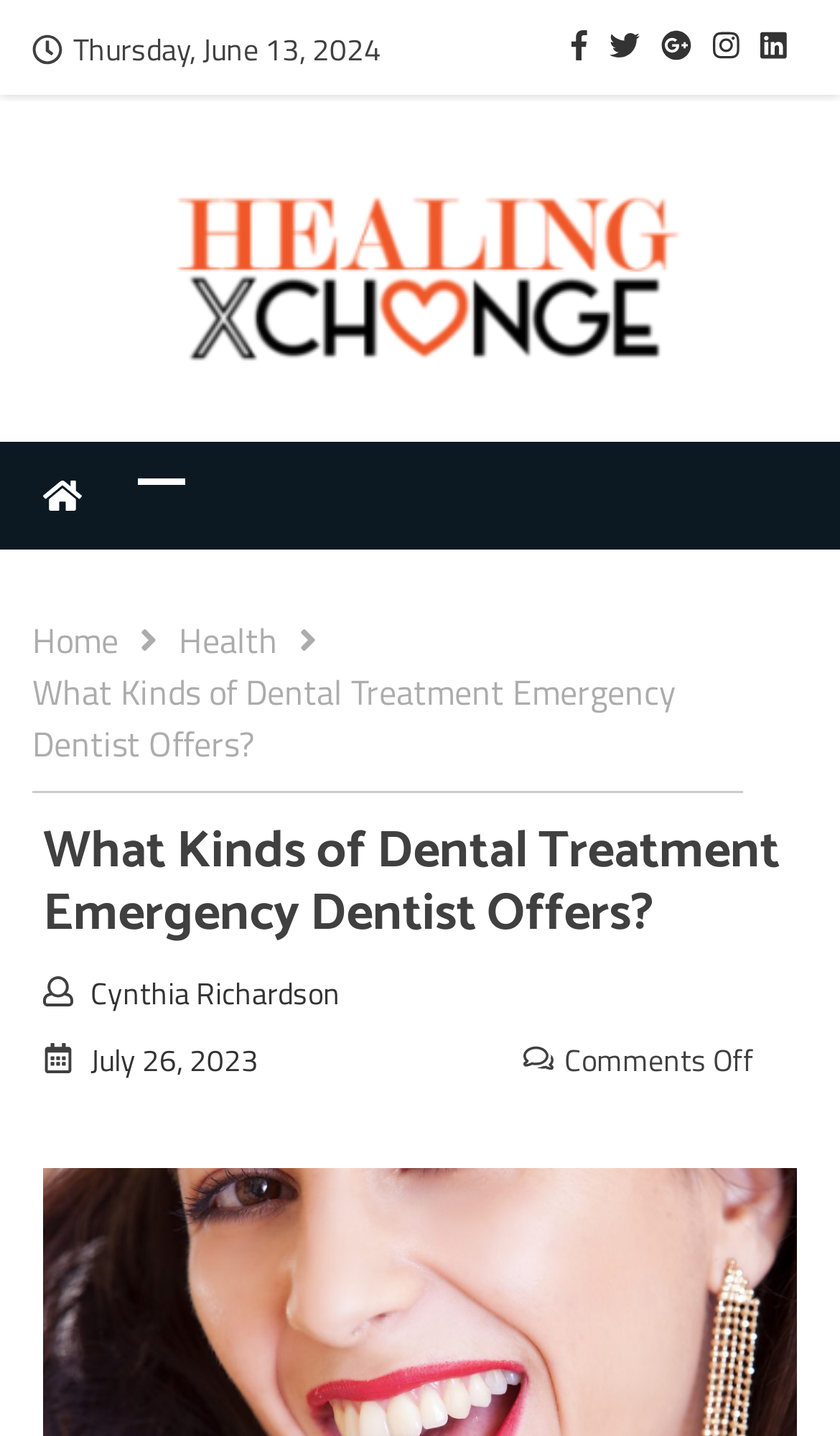How many links are in the navigation breadcrumbs?
Answer with a single word or short phrase according to what you see in the image.

3